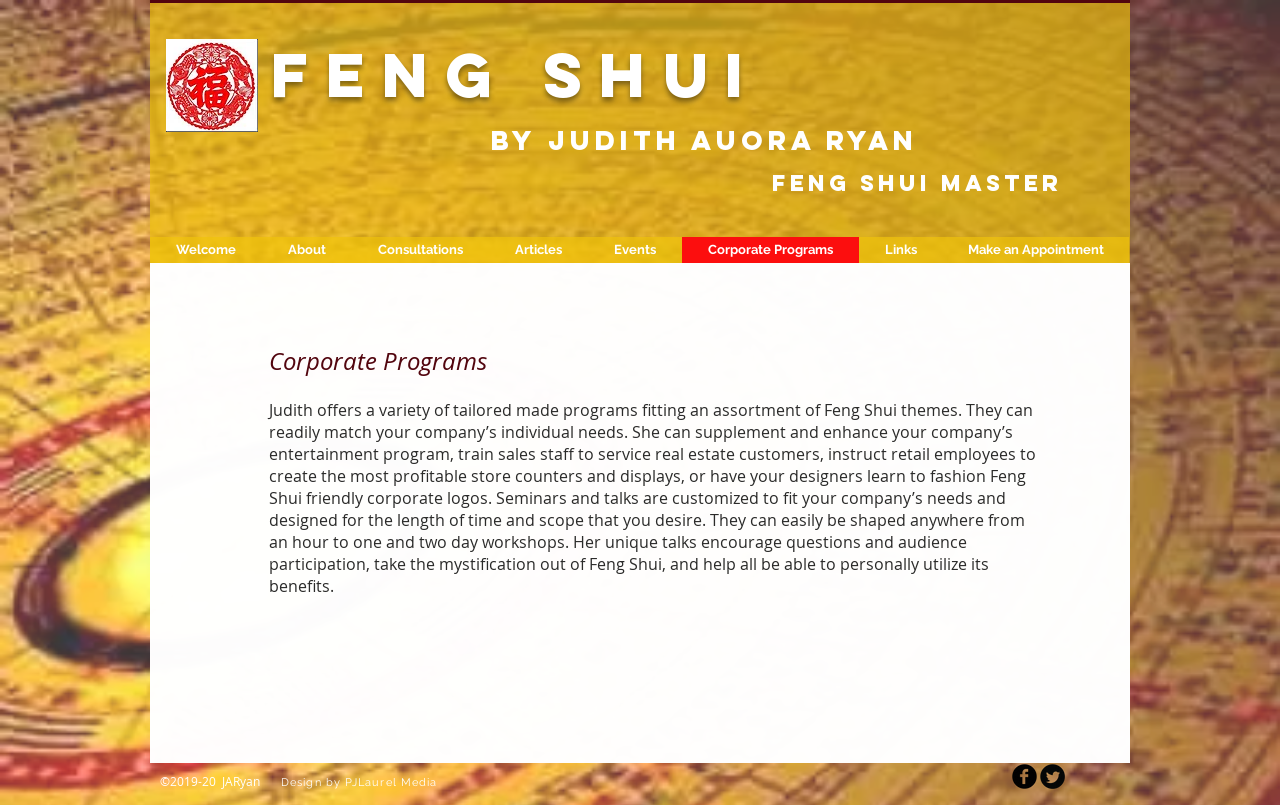Given the content of the image, can you provide a detailed answer to the question?
What is the range of duration for Judith's seminars and talks?

As stated in the StaticText 'Seminars and talks are customized to fit your company’s needs and designed for the length of time and scope that you desire. They can easily be shaped anywhere from an hour to one and two day workshops.', the duration of Judith's seminars and talks can range from an hour to one and two day workshops.